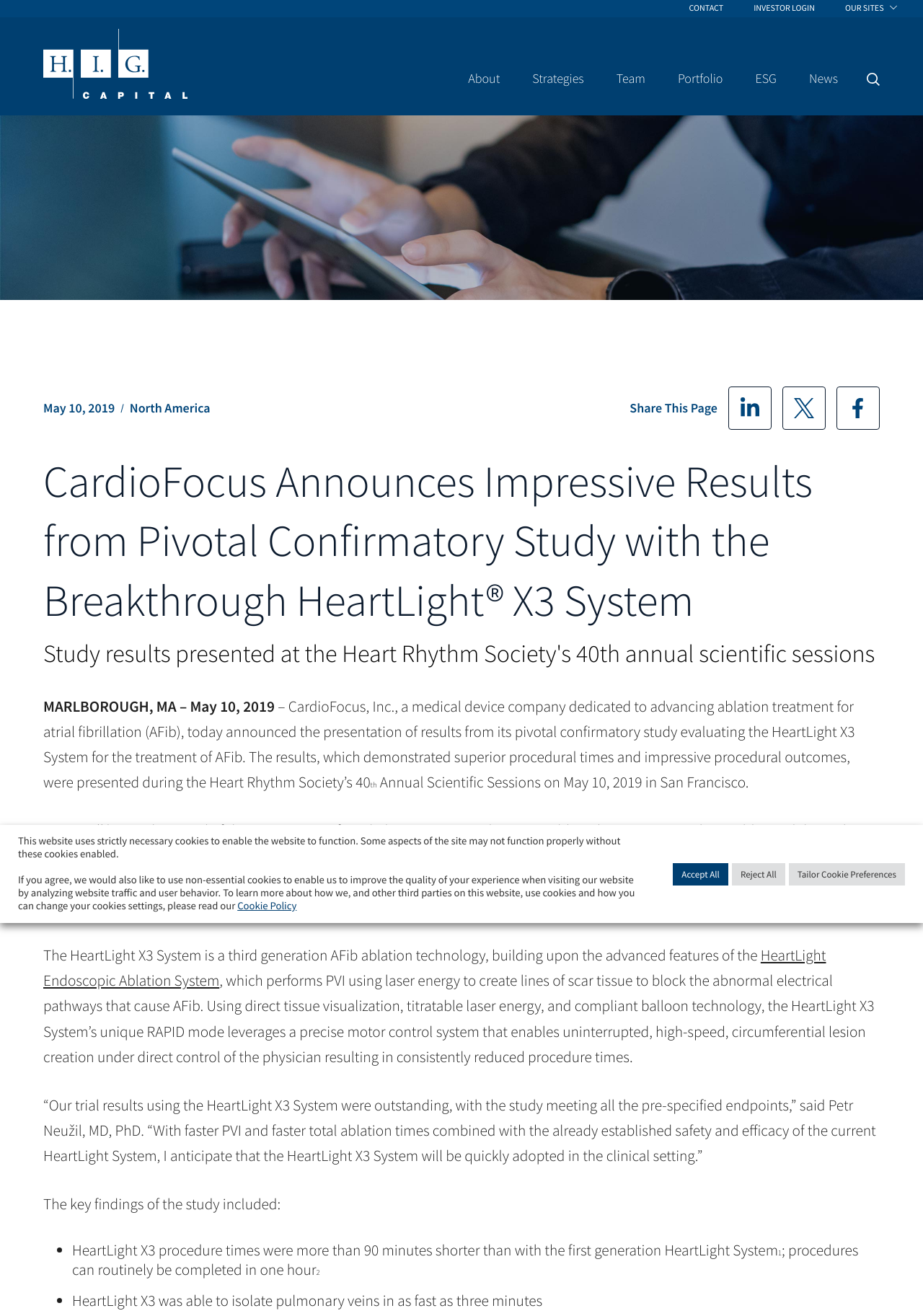Locate the bounding box coordinates of the clickable part needed for the task: "Click the 'CONTACT' link".

[0.742, 0.0, 0.788, 0.013]